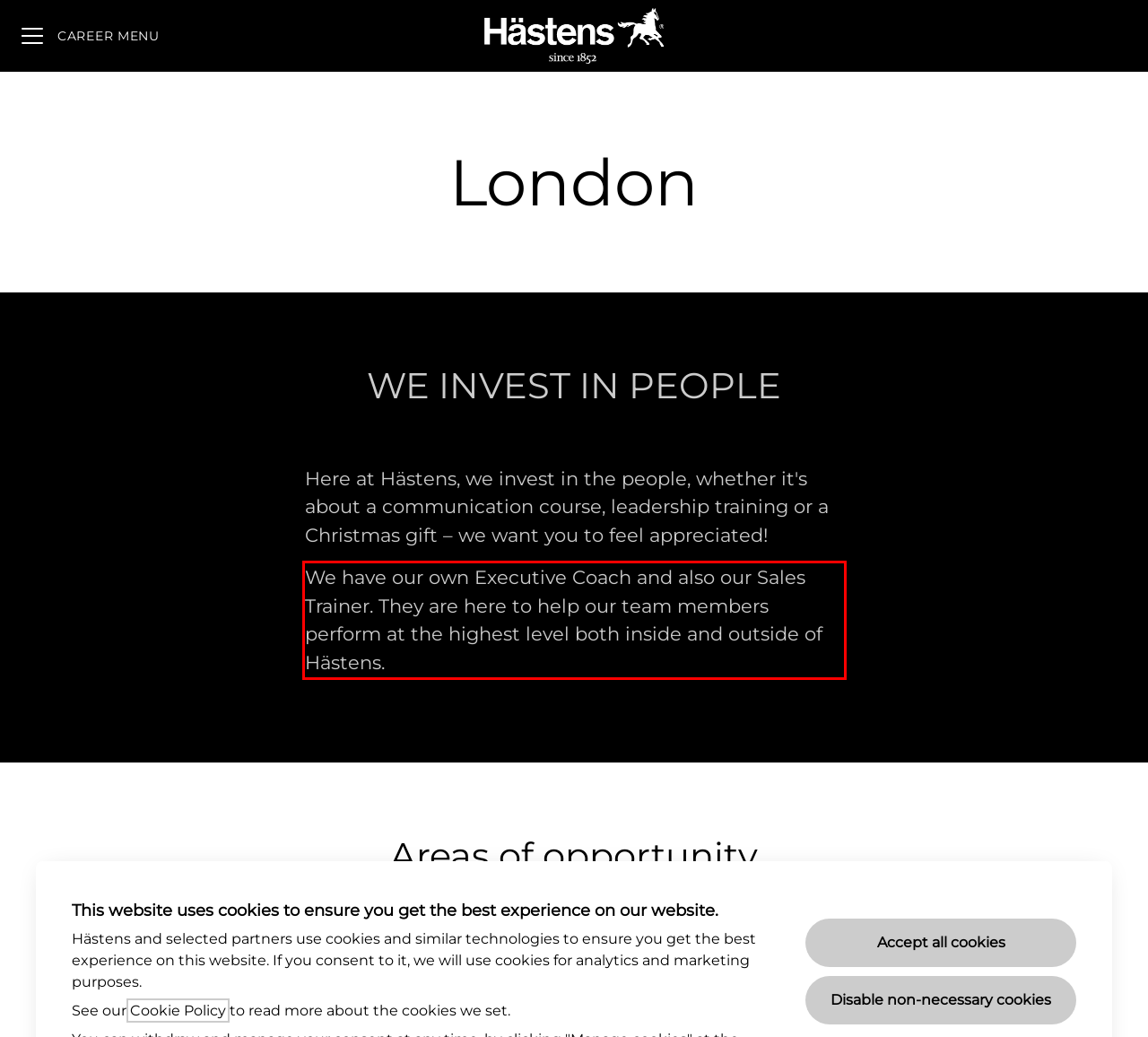Please perform OCR on the text within the red rectangle in the webpage screenshot and return the text content.

We have our own Executive Coach and also our Sales Trainer. They are here to help our team members perform at the highest level both inside and outside of Hästens.